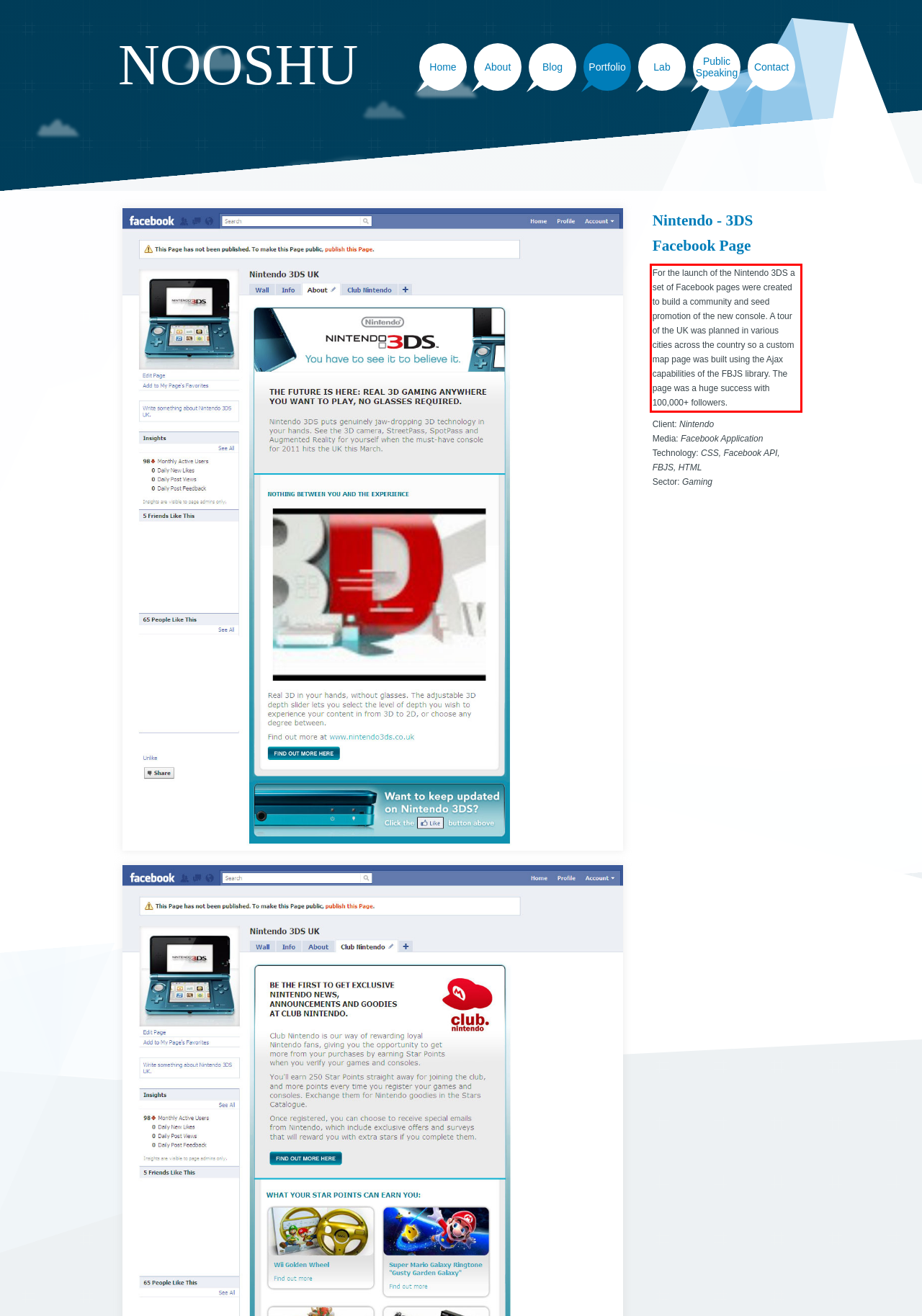Please perform OCR on the text within the red rectangle in the webpage screenshot and return the text content.

For the launch of the Nintendo 3DS a set of Facebook pages were created to build a community and seed promotion of the new console. A tour of the UK was planned in various cities across the country so a custom map page was built using the Ajax capabilities of the FBJS library. The page was a huge success with 100,000+ followers.